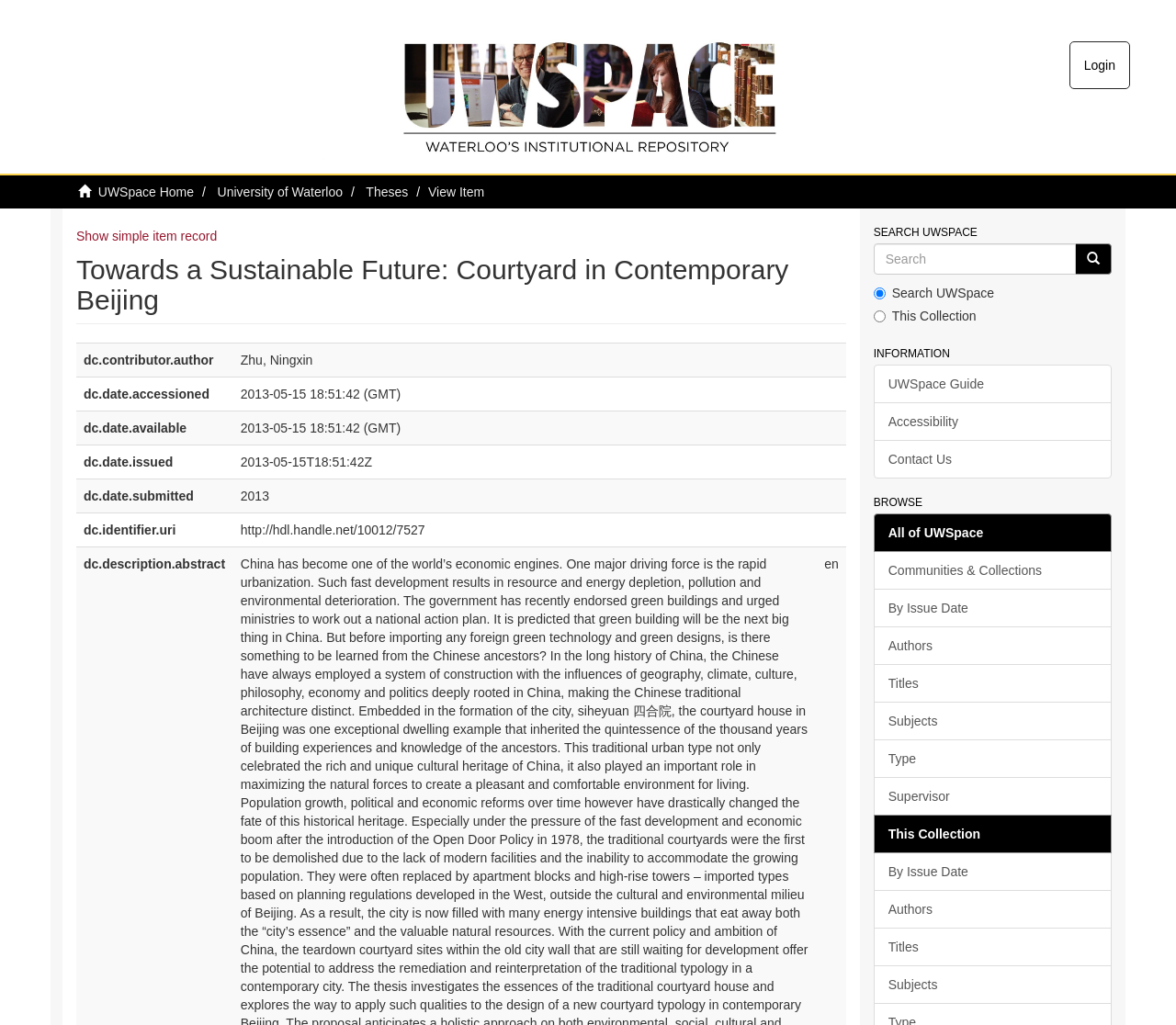What is the author of the item?
Use the information from the image to give a detailed answer to the question.

The answer can be found by looking at the gridcell with the label 'dc.contributor.author' and its corresponding value 'Zhu, Ningxin'.